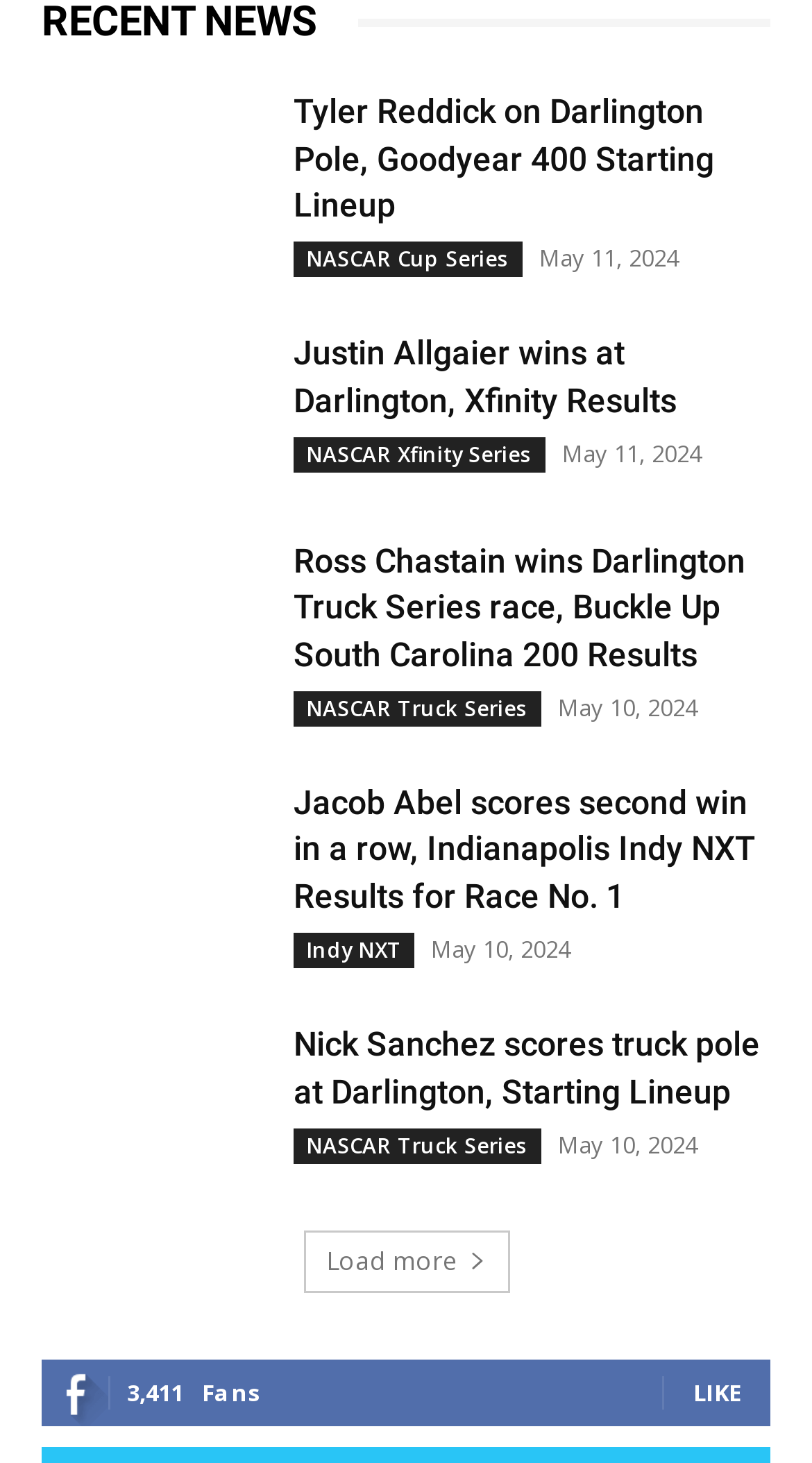Pinpoint the bounding box coordinates of the clickable area necessary to execute the following instruction: "Check Justin Allgaier wins at Darlington, Xfinity Results". The coordinates should be given as four float numbers between 0 and 1, namely [left, top, right, bottom].

[0.362, 0.227, 0.949, 0.291]